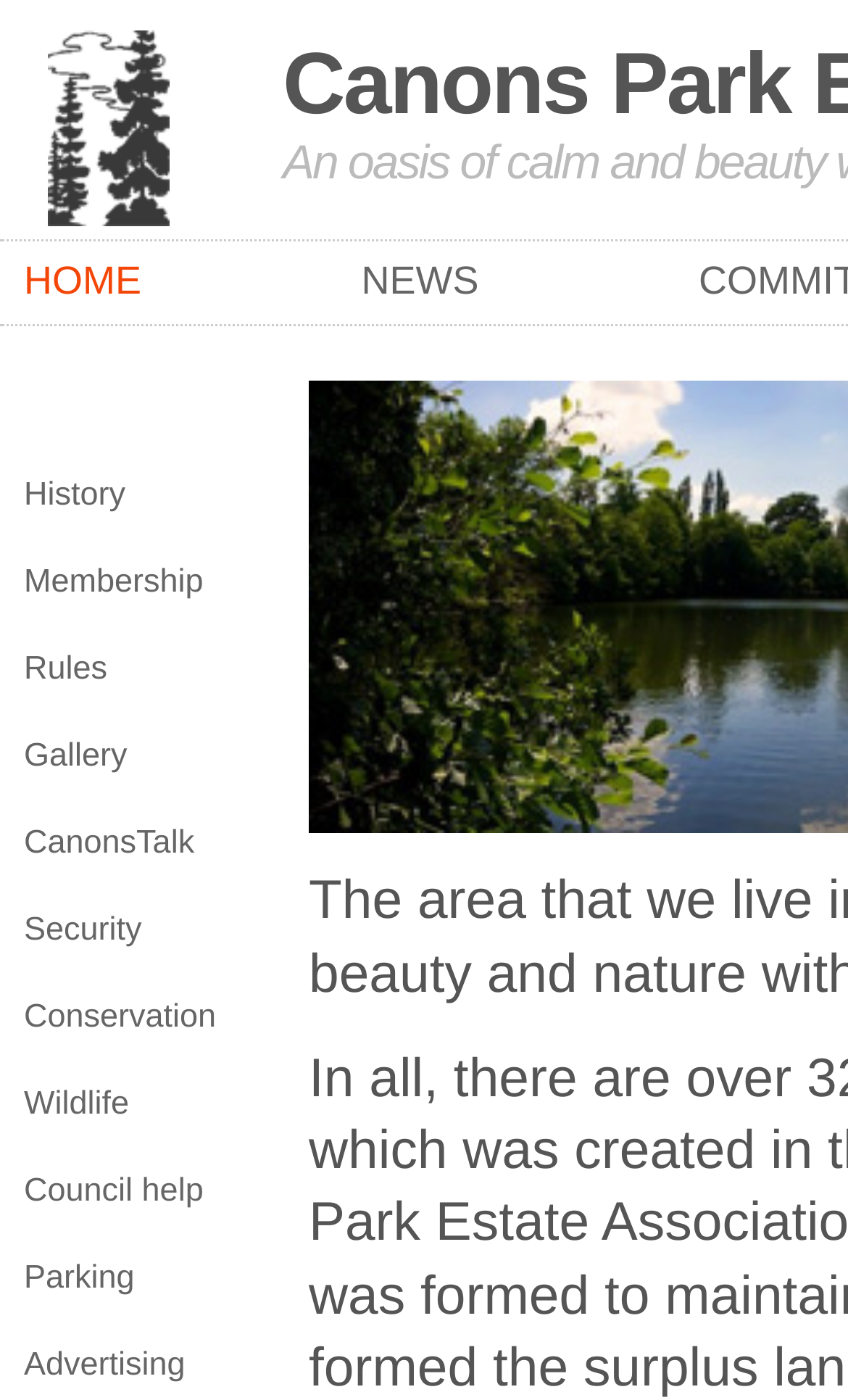Respond with a single word or short phrase to the following question: 
How many menu items are there?

12